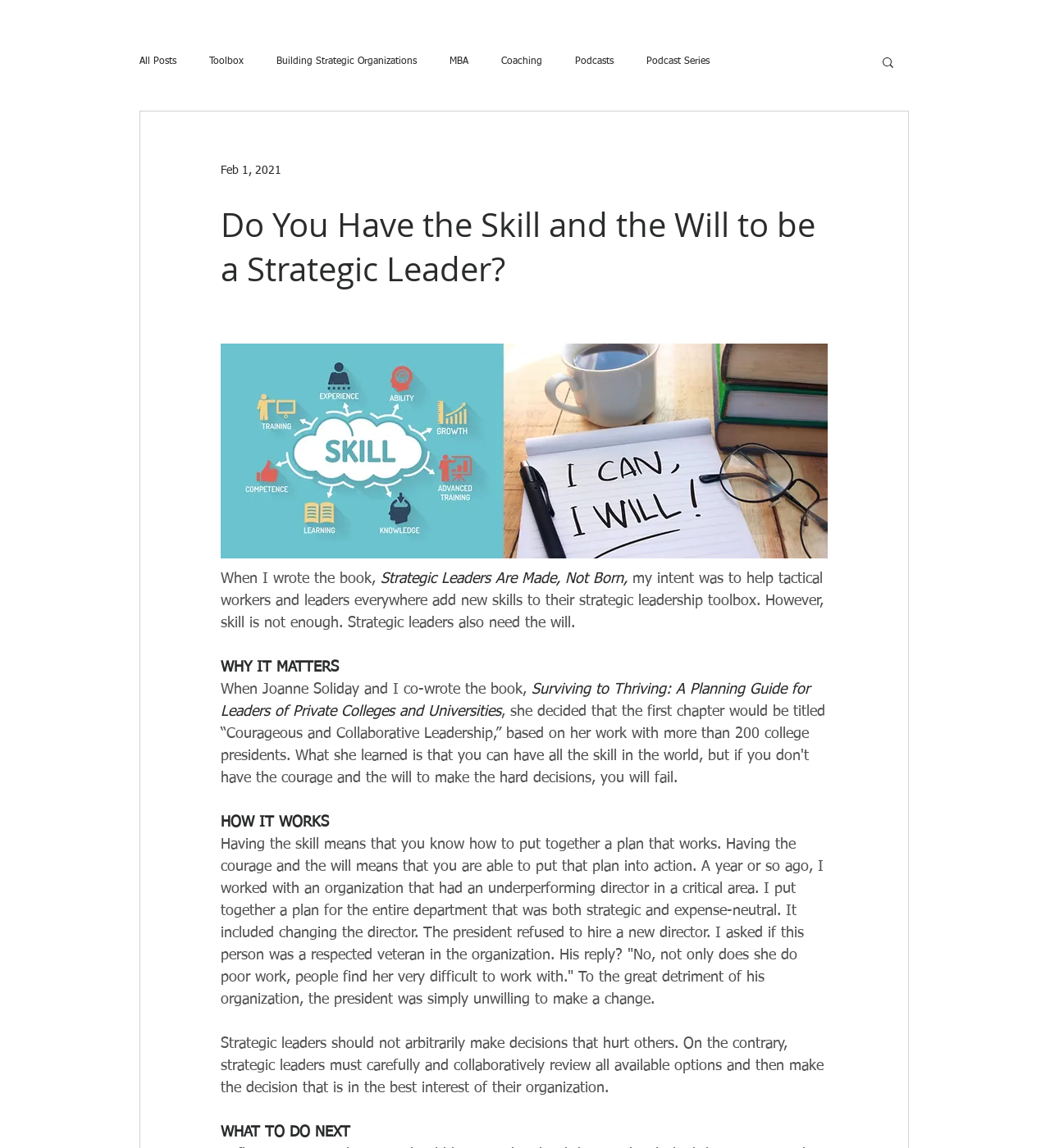Please determine the bounding box coordinates of the element to click on in order to accomplish the following task: "Click on the 'Building Strategic Organizations' link". Ensure the coordinates are four float numbers ranging from 0 to 1, i.e., [left, top, right, bottom].

[0.263, 0.049, 0.397, 0.059]